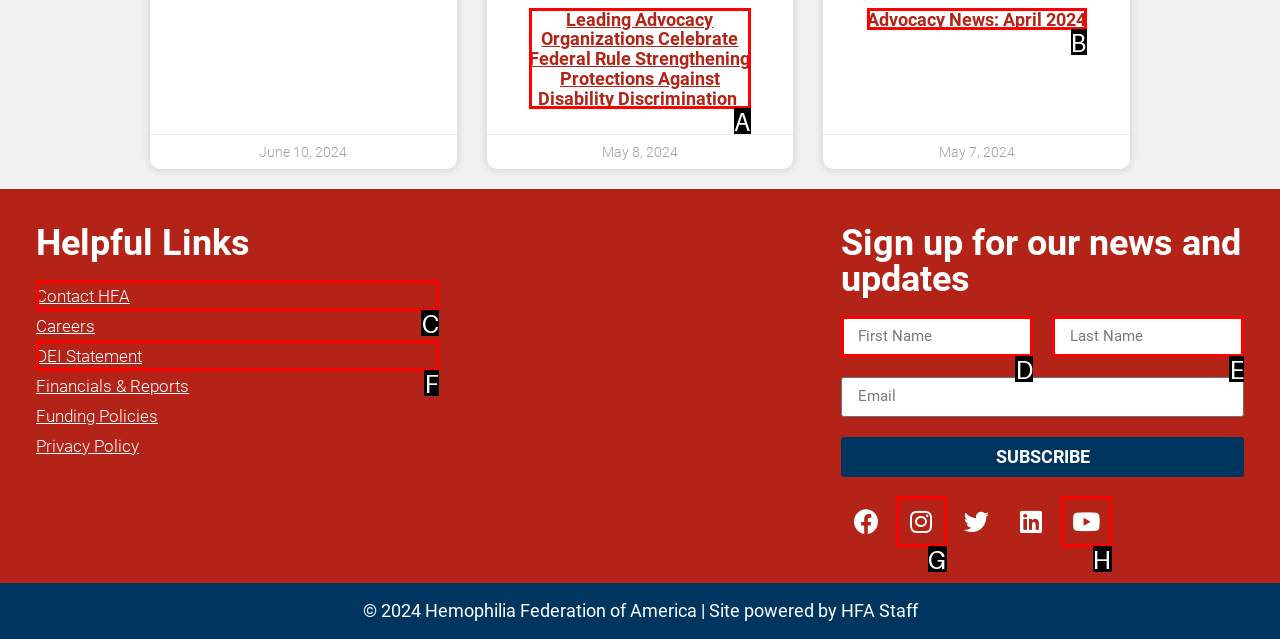Point out the option that aligns with the description: Advocacy News: April 2024
Provide the letter of the corresponding choice directly.

B